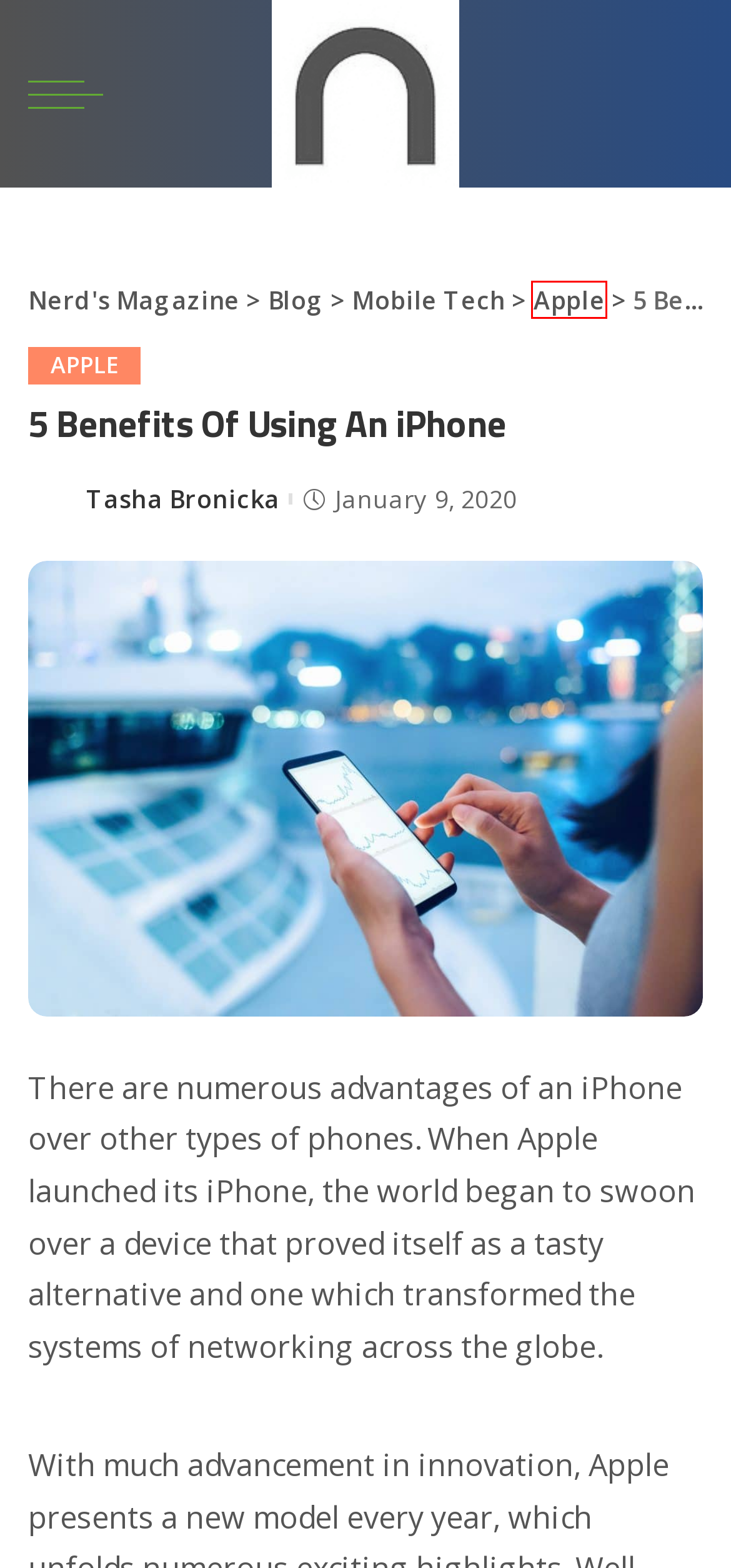You have a screenshot showing a webpage with a red bounding box around a UI element. Choose the webpage description that best matches the new page after clicking the highlighted element. Here are the options:
A. About - Nerd's Mag
B. Mobile Tech | Nerd's Magazine
C. Home Tech - Nerd's Mag
D. Apple | Nerd's Magazine
E. How To Free Up Storage On Your iPhone - Nerd's Mag
F. Privacy - Nerd's Mag
G. What Is Other Storage on a Mac and How to Delete It - Nerd's Mag
H. Blog - Nerd's Mag

D